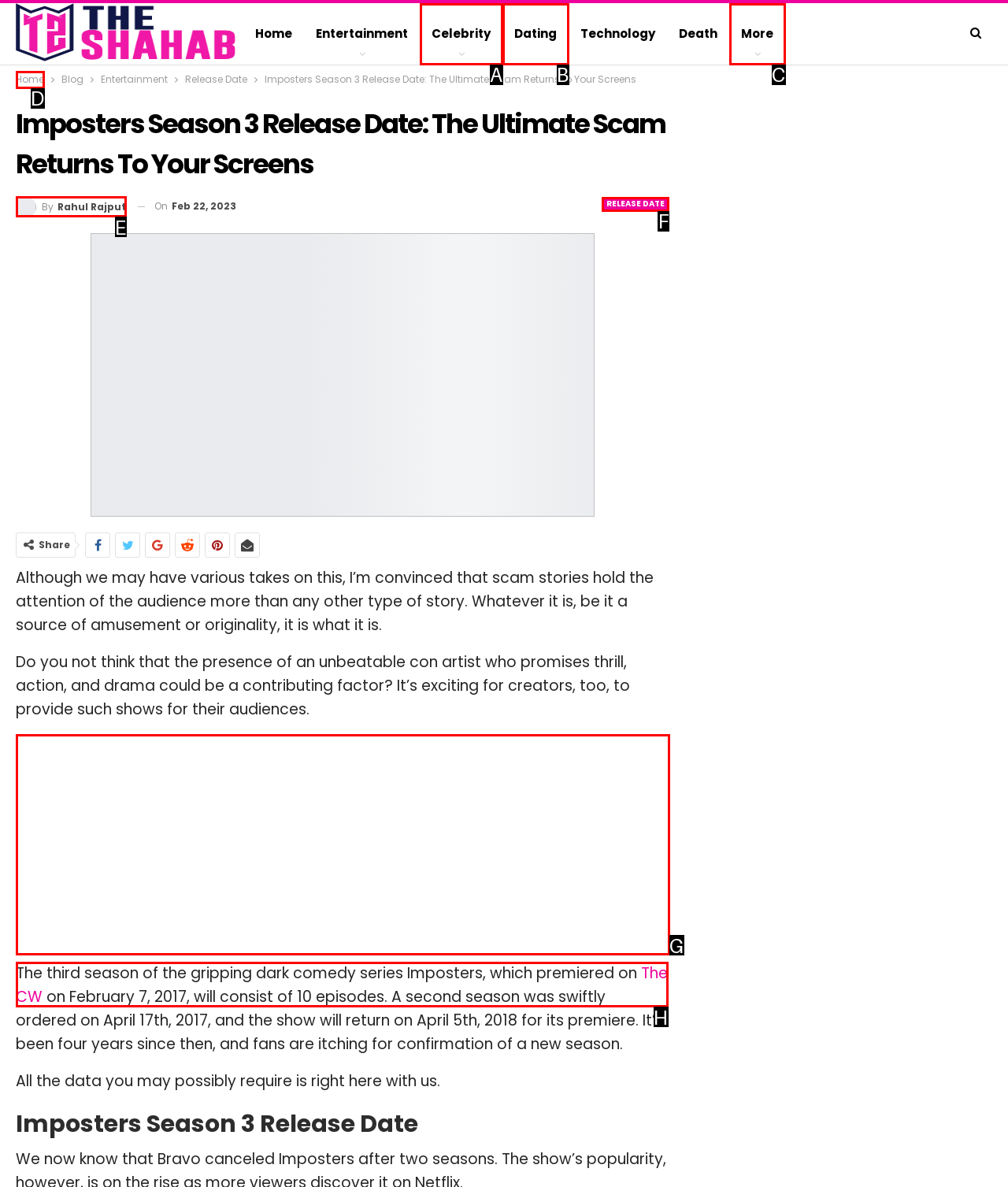Indicate the UI element to click to perform the task: Click on the 'RELEASE DATE' link. Reply with the letter corresponding to the chosen element.

F